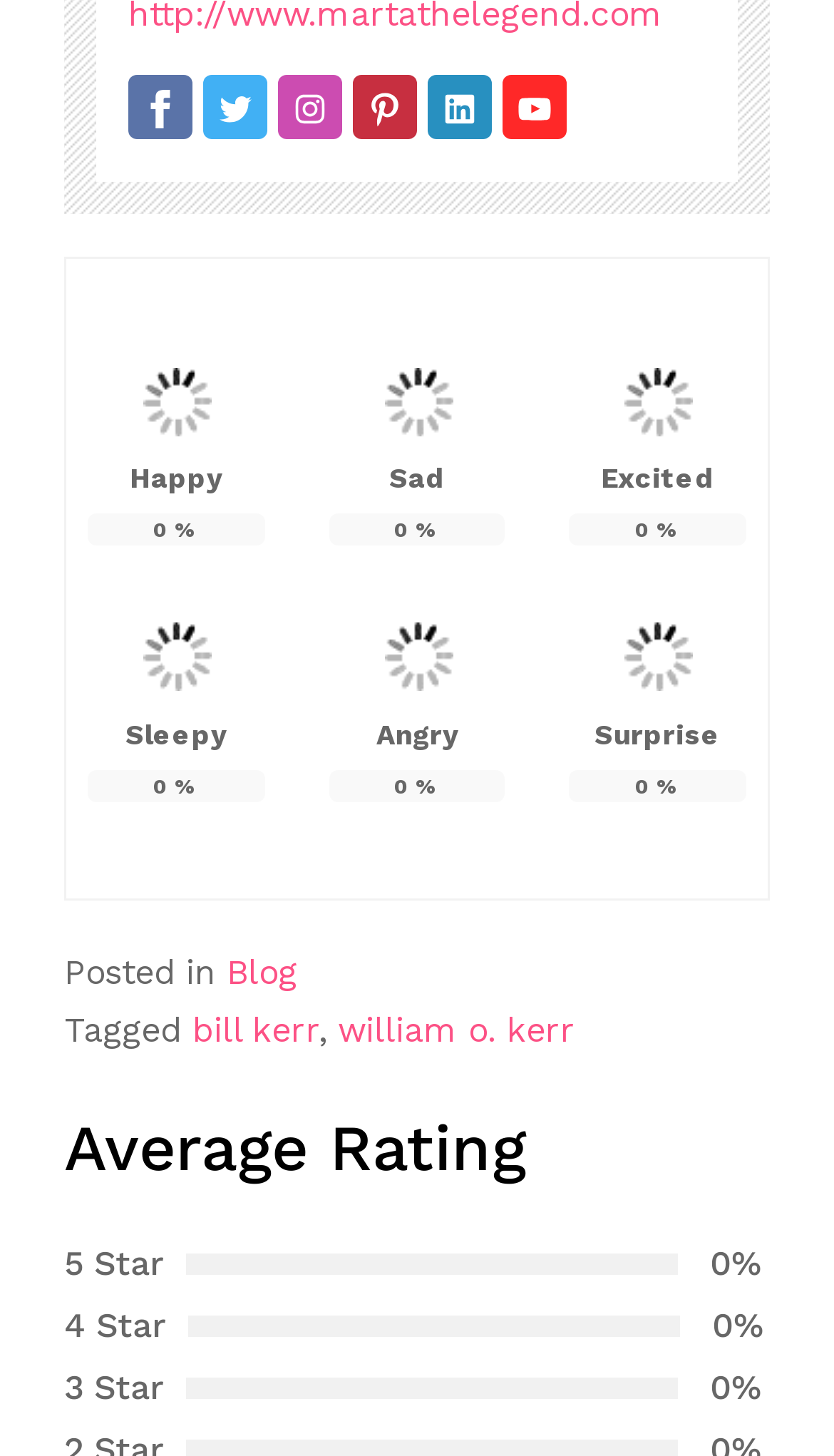Please specify the bounding box coordinates of the clickable region to carry out the following instruction: "Explore Shisqueique: Beauty Secrets Of An Ancient Elixir". The coordinates should be four float numbers between 0 and 1, in the format [left, top, right, bottom].

None